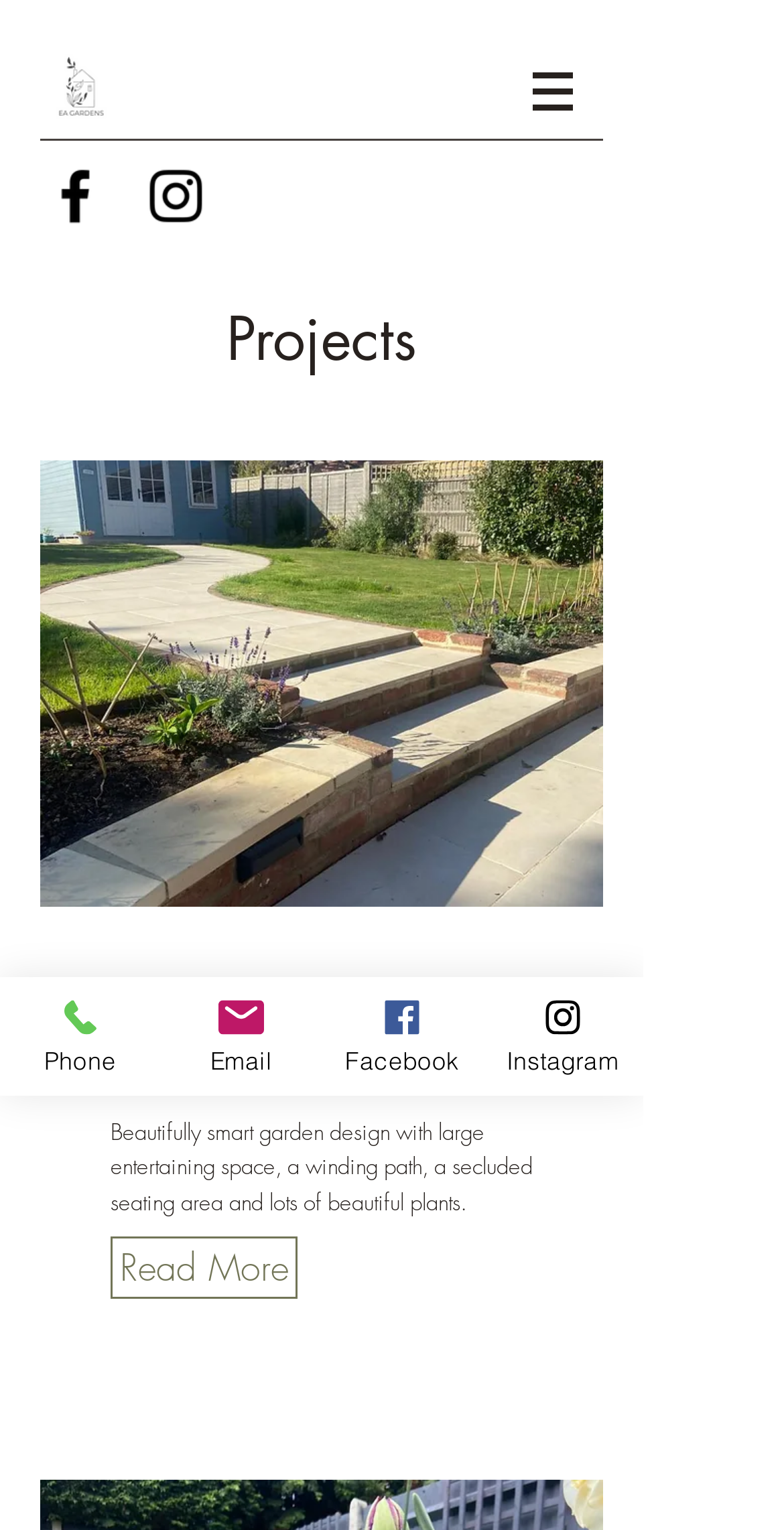Can you pinpoint the bounding box coordinates for the clickable element required for this instruction: "Open the site navigation menu"? The coordinates should be four float numbers between 0 and 1, i.e., [left, top, right, bottom].

[0.641, 0.026, 0.769, 0.092]